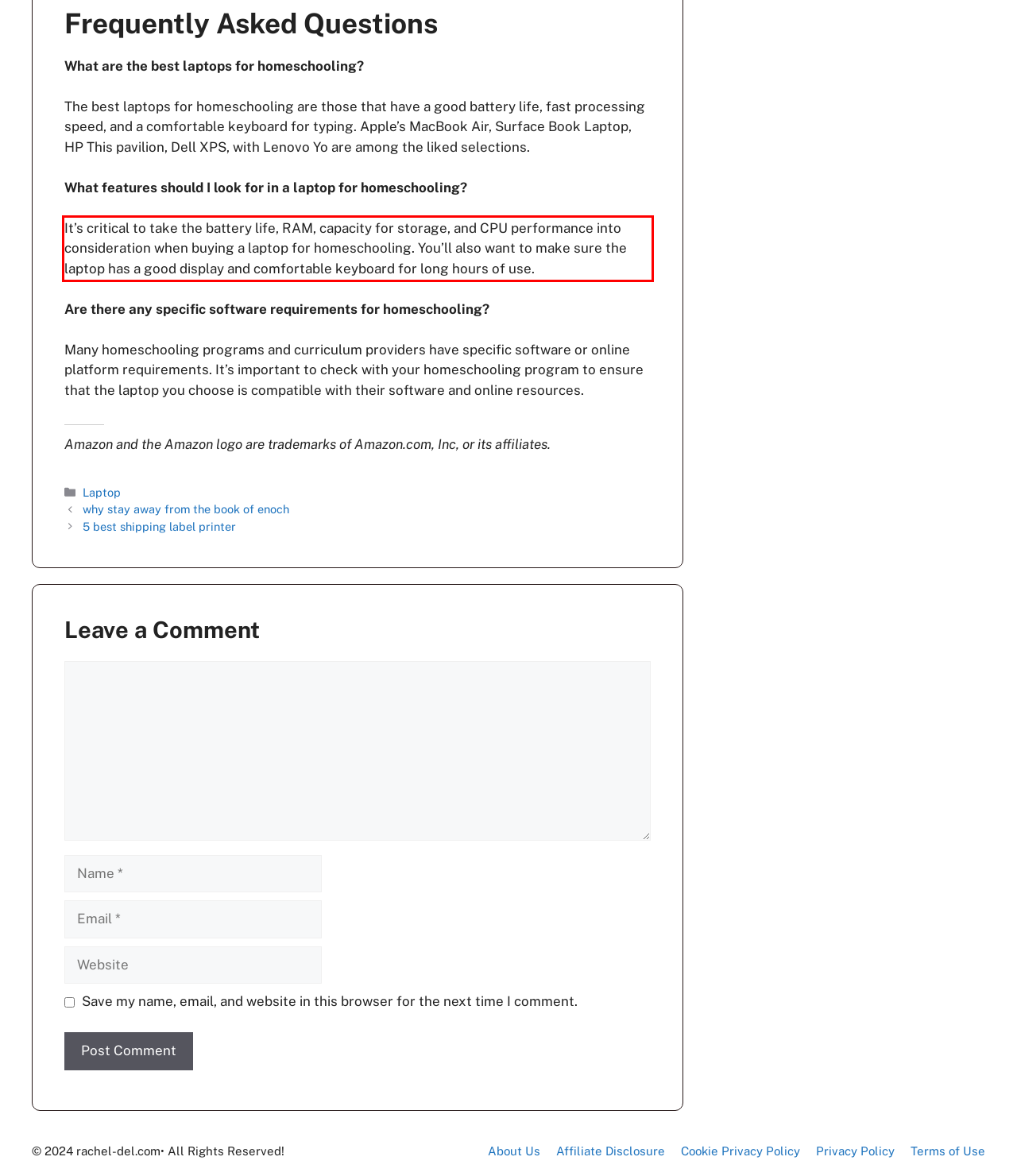Given a webpage screenshot, locate the red bounding box and extract the text content found inside it.

It’s critical to take the battery life, RAM, capacity for storage, and CPU performance into consideration when buying a laptop for homeschooling. You’ll also want to make sure the laptop has a good display and comfortable keyboard for long hours of use.